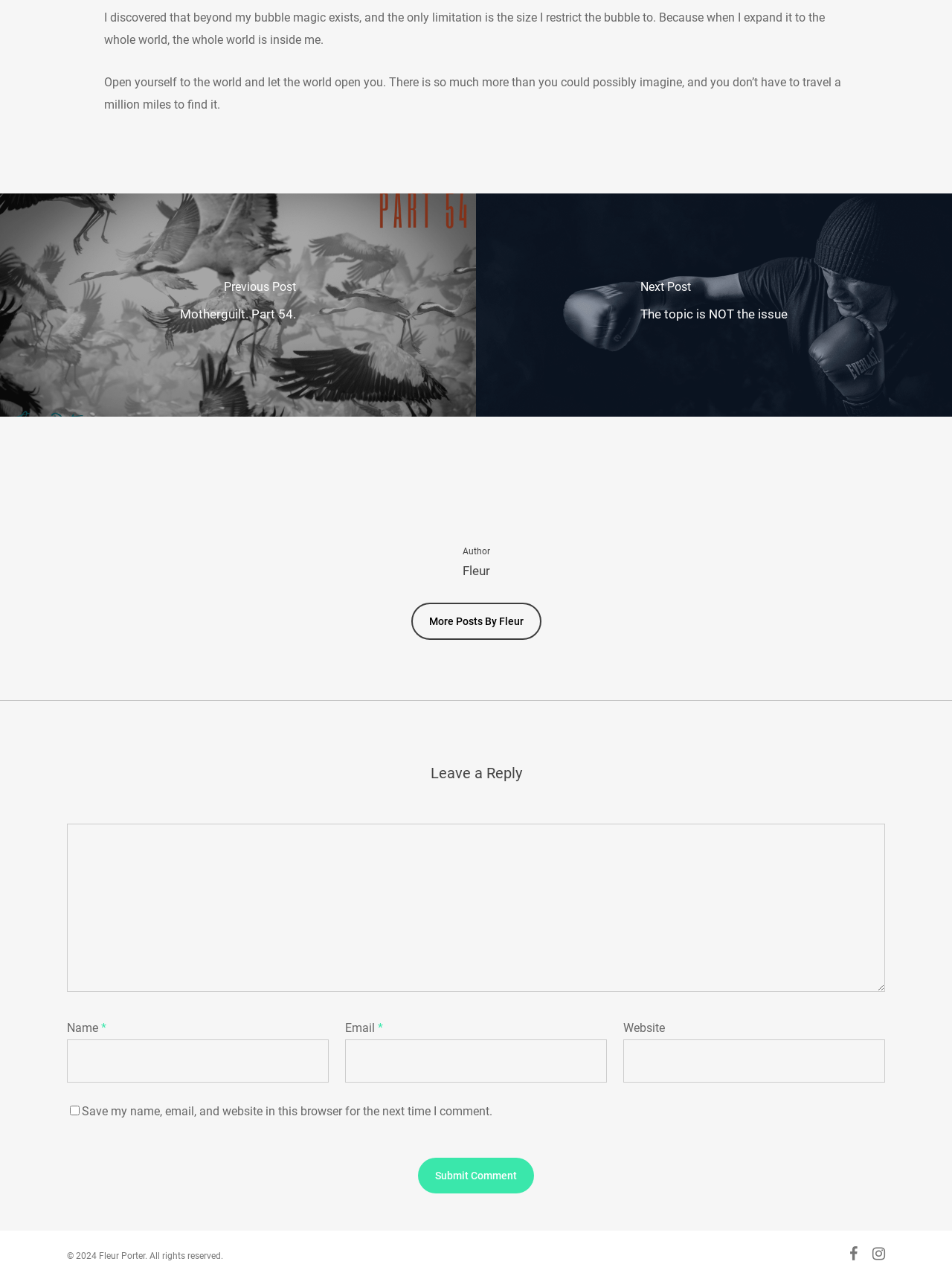Specify the bounding box coordinates of the element's area that should be clicked to execute the given instruction: "Call the phone number for a free quote". The coordinates should be four float numbers between 0 and 1, i.e., [left, top, right, bottom].

None